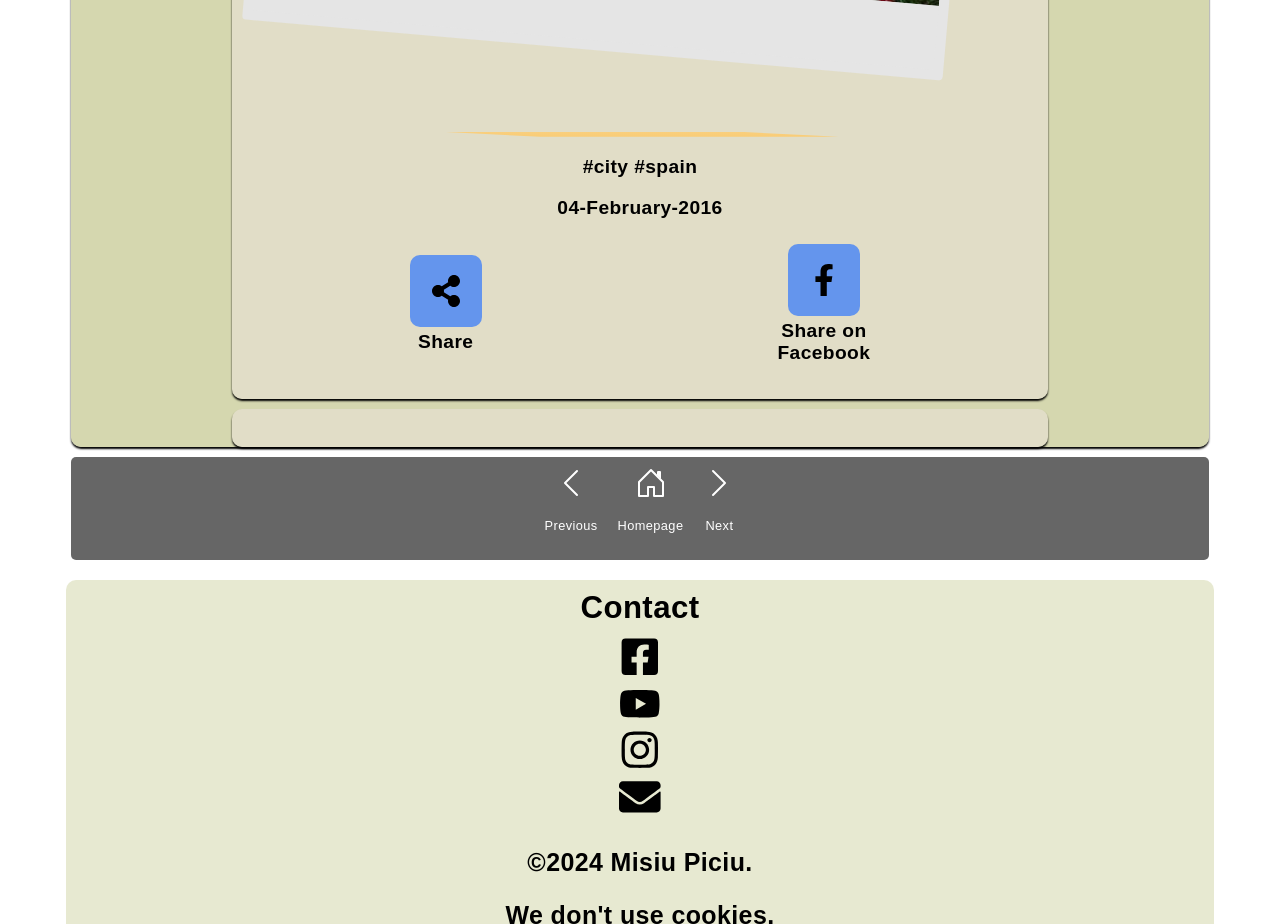Please predict the bounding box coordinates (top-left x, top-left y, bottom-right x, bottom-right y) for the UI element in the screenshot that fits the description: Previous

[0.422, 0.391, 0.471, 0.489]